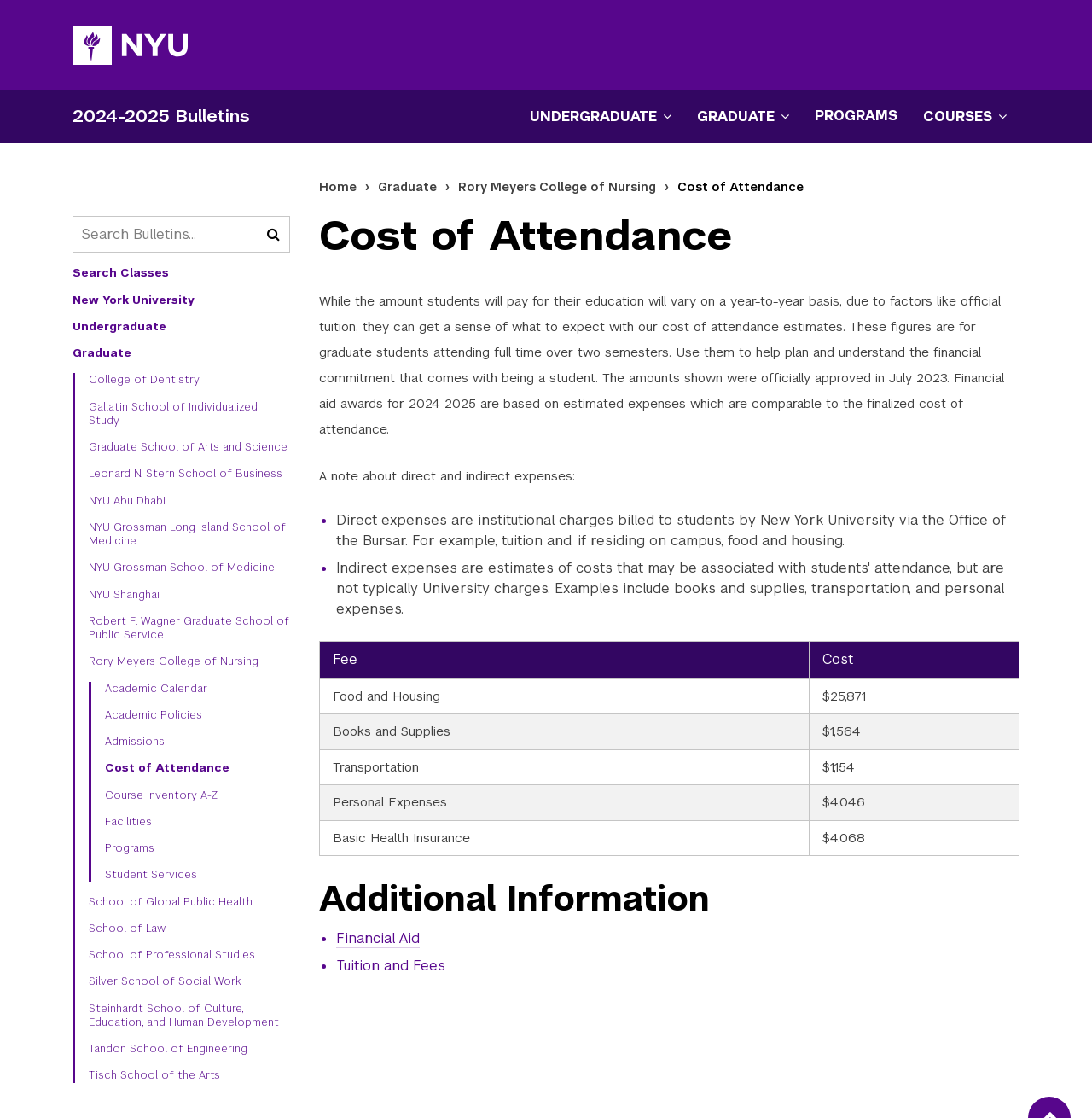Analyze the image and deliver a detailed answer to the question: What is the difference between direct and indirect expenses?

The webpage explains that direct expenses are institutional charges billed to students by New York University, such as tuition and food and housing if residing on campus. Indirect expenses, on the other hand, are other expenses that students may incur, such as books and supplies, transportation, and personal expenses.